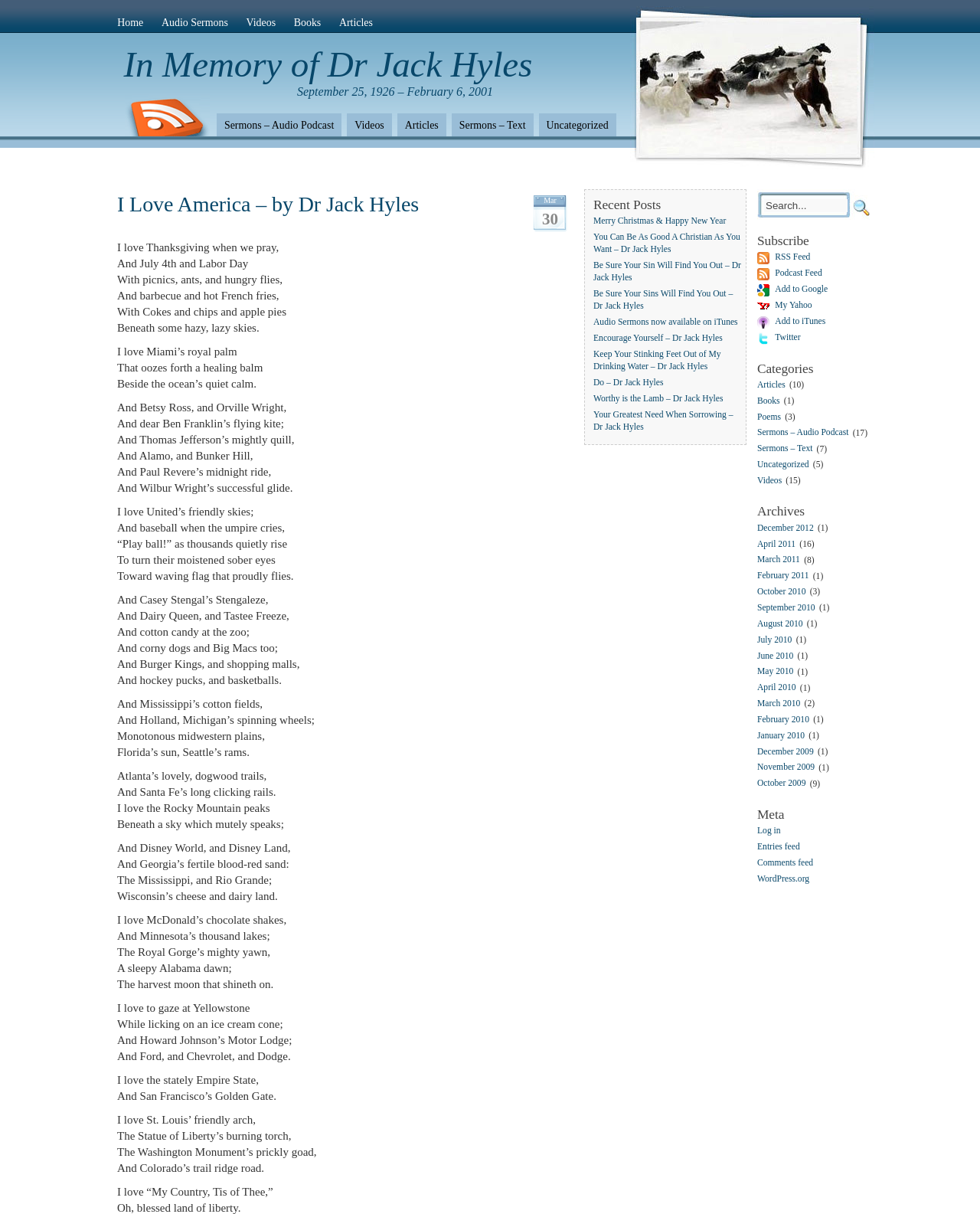Provide a thorough and detailed response to the question by examining the image: 
What is the name of the author of the poem?

The poem is titled 'I Love America – by Dr Jack Hyles' and the author's name is mentioned in the title, which suggests that Dr Jack Hyles is the author of the poem.